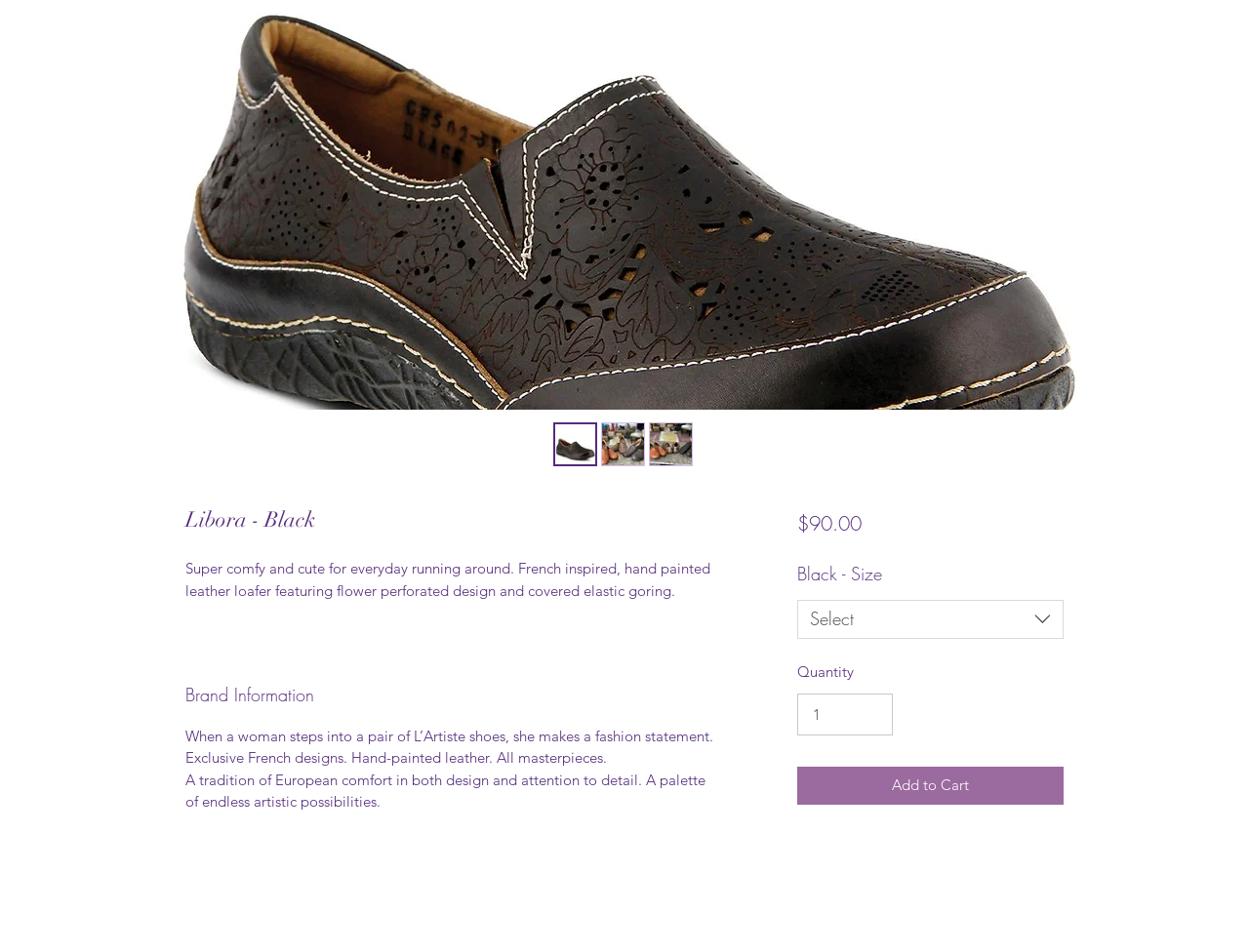Identify the bounding box for the UI element that is described as follows: "Add to Cart".

[0.638, 0.806, 0.852, 0.845]